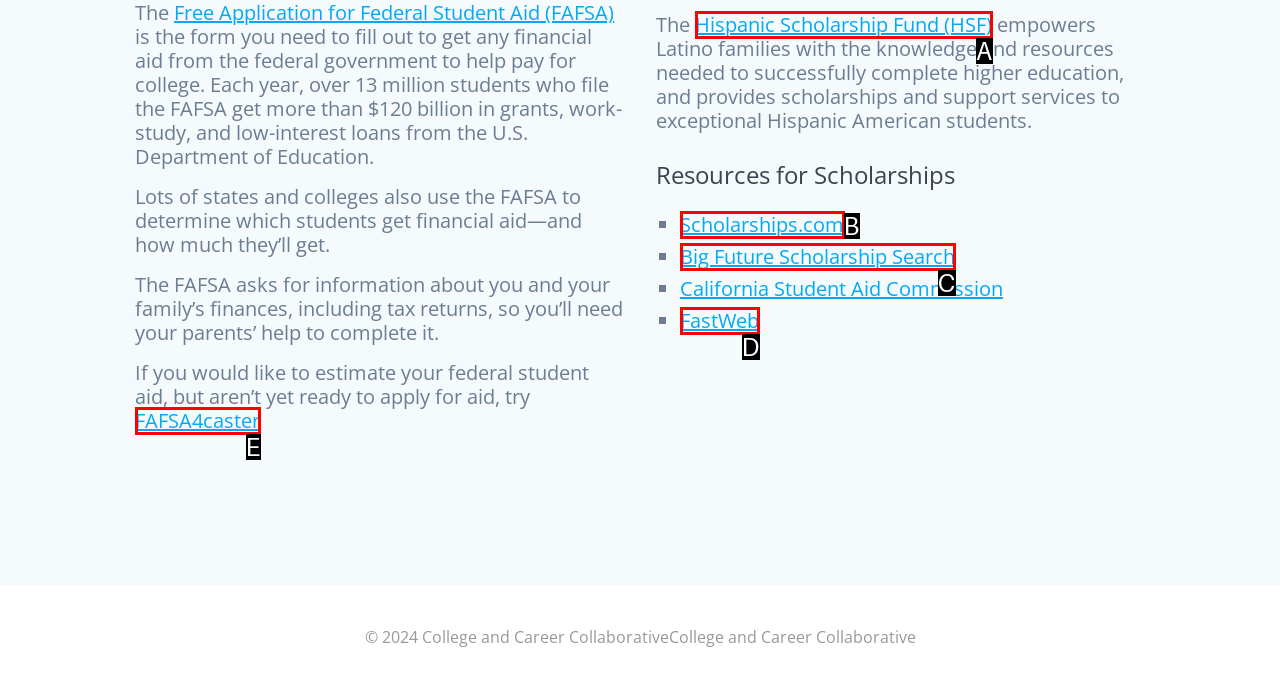Select the letter from the given choices that aligns best with the description: FAFSA4caster. Reply with the specific letter only.

E